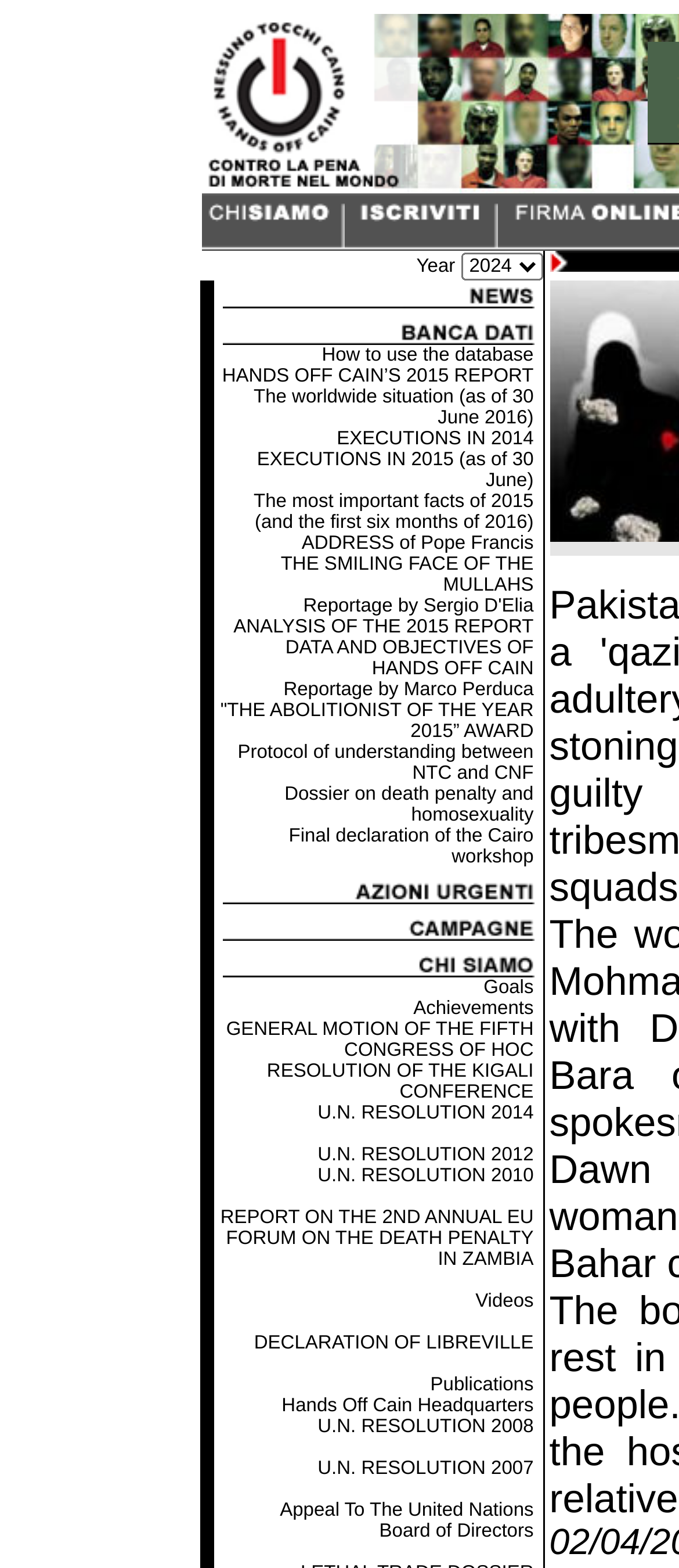Answer the question using only one word or a concise phrase: How many rows are in the gridcell section?

23